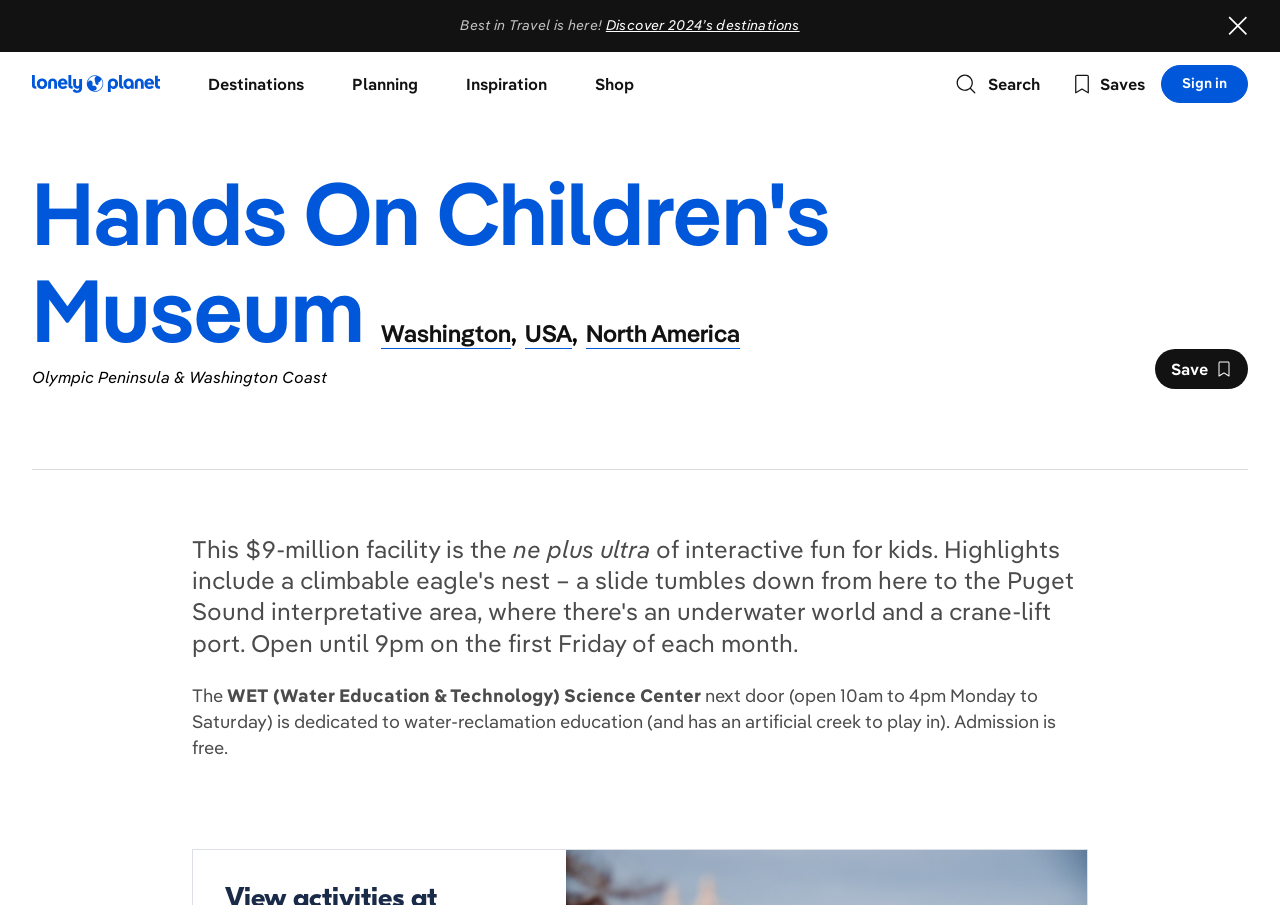Specify the bounding box coordinates for the region that must be clicked to perform the given instruction: "Search".

[0.747, 0.057, 0.812, 0.128]